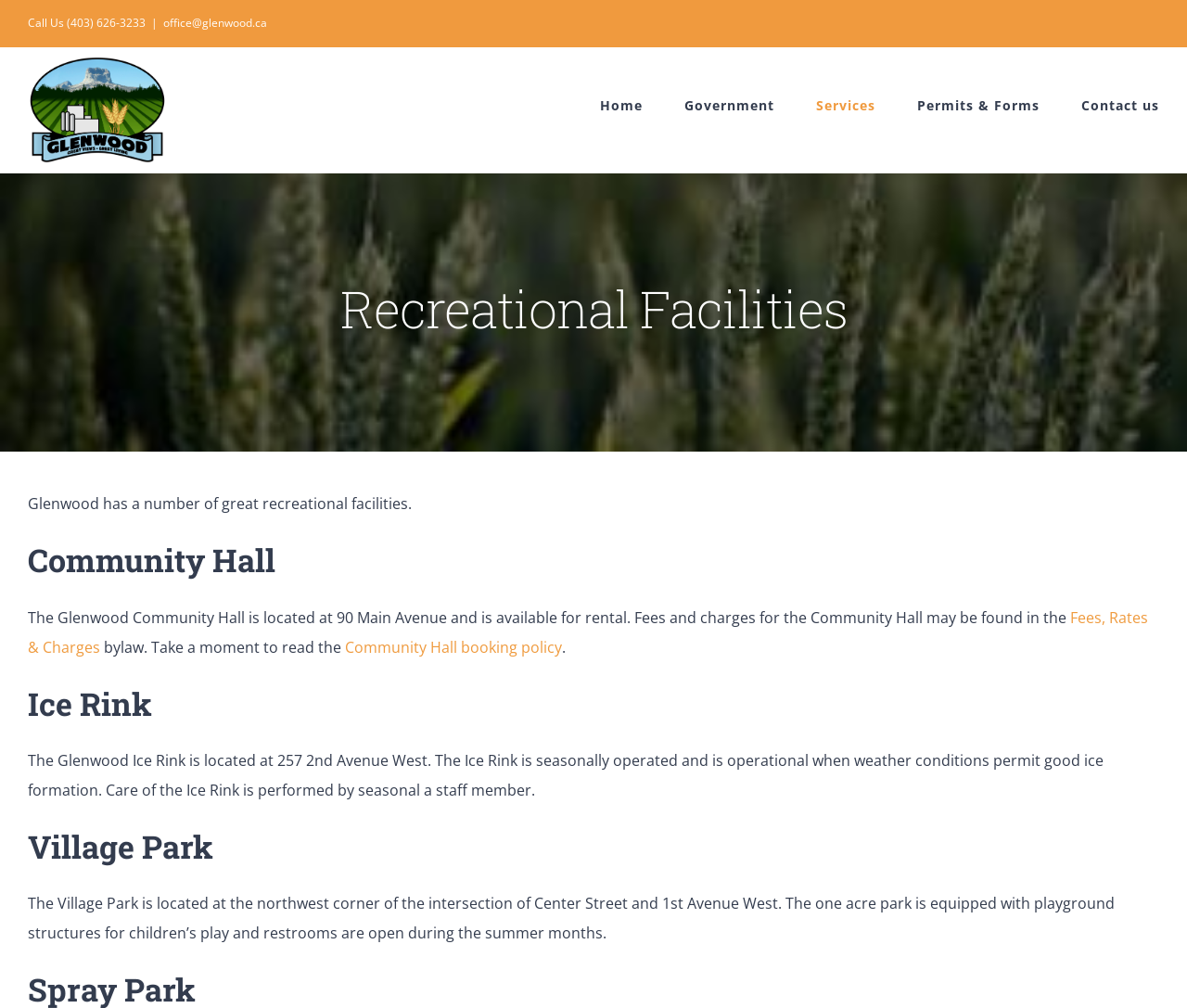What is the address of the Ice Rink?
From the details in the image, answer the question comprehensively.

I found the address of the Ice Rink by reading the text under the 'Ice Rink' heading, which says 'The Glenwood Ice Rink is located at 257 2nd Avenue West.'.